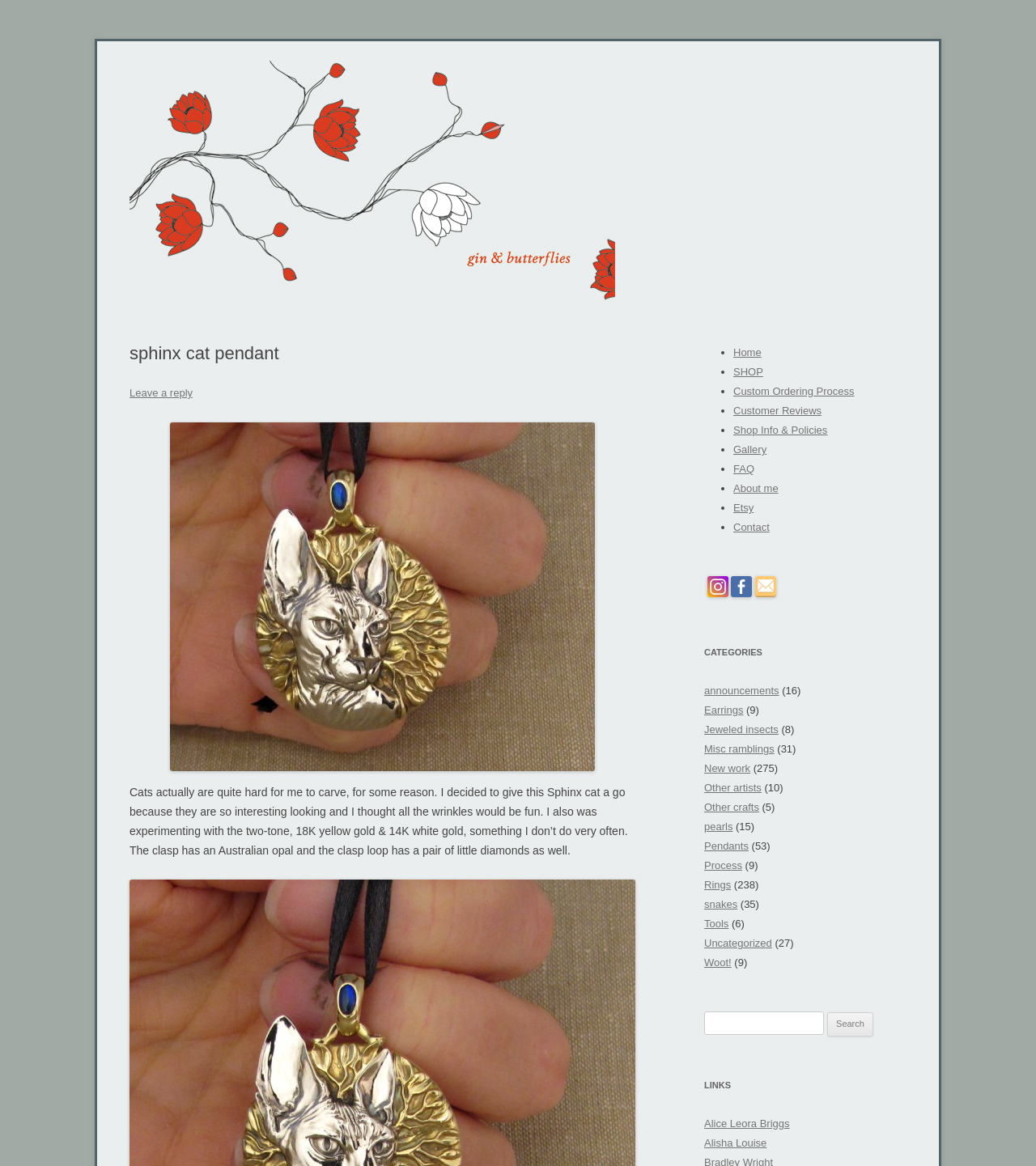Determine the bounding box coordinates of the area to click in order to meet this instruction: "Click on the 'SHOP' link".

[0.708, 0.314, 0.737, 0.324]